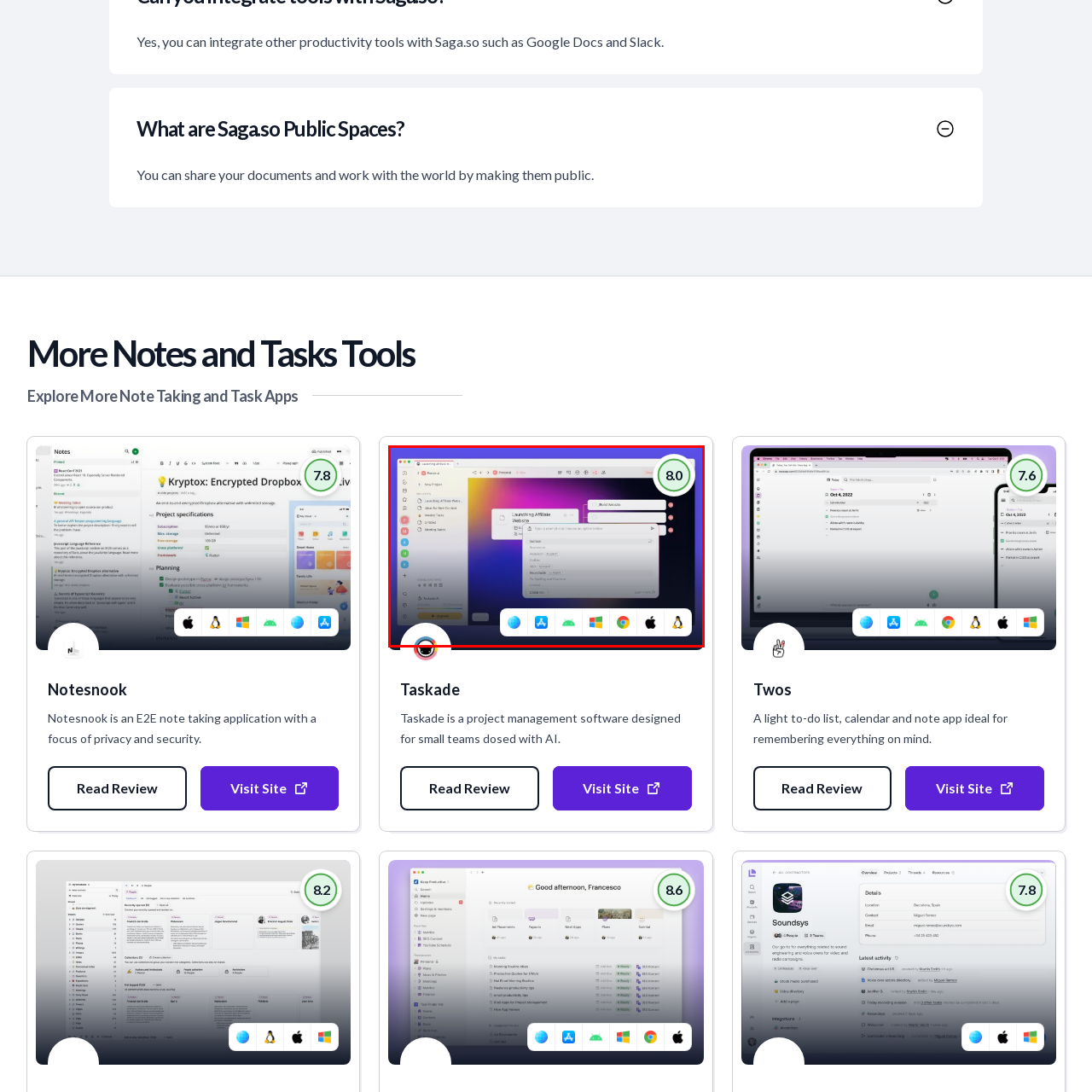Describe in detail what is happening in the image highlighted by the red border.

The image depicts a user interface of a productivity tool, likely showing its workspace for managing projects, with a focus on a specific task labeled "Launching Affiliate Website." The interface is visually engaging, featuring a colorful background that transitions from purple to yellow, enhancing the user experience. 

In the upper part of the interface, there’s a form area labeled "Build Module," indicating potential functionality for task management or content creation. On the right side, a performance rating of **8.0** suggests a positive assessment of the tool, reflecting reliability and user satisfaction.

At the bottom, icons represent various platforms, including options for **Windows**, **macOS**, **Linux**, and **Android**, showcasing the accessibility and cross-platform availability of the application. The design illustrates a modern, intuitive layout ideal for coordinating tasks and projects effectively.